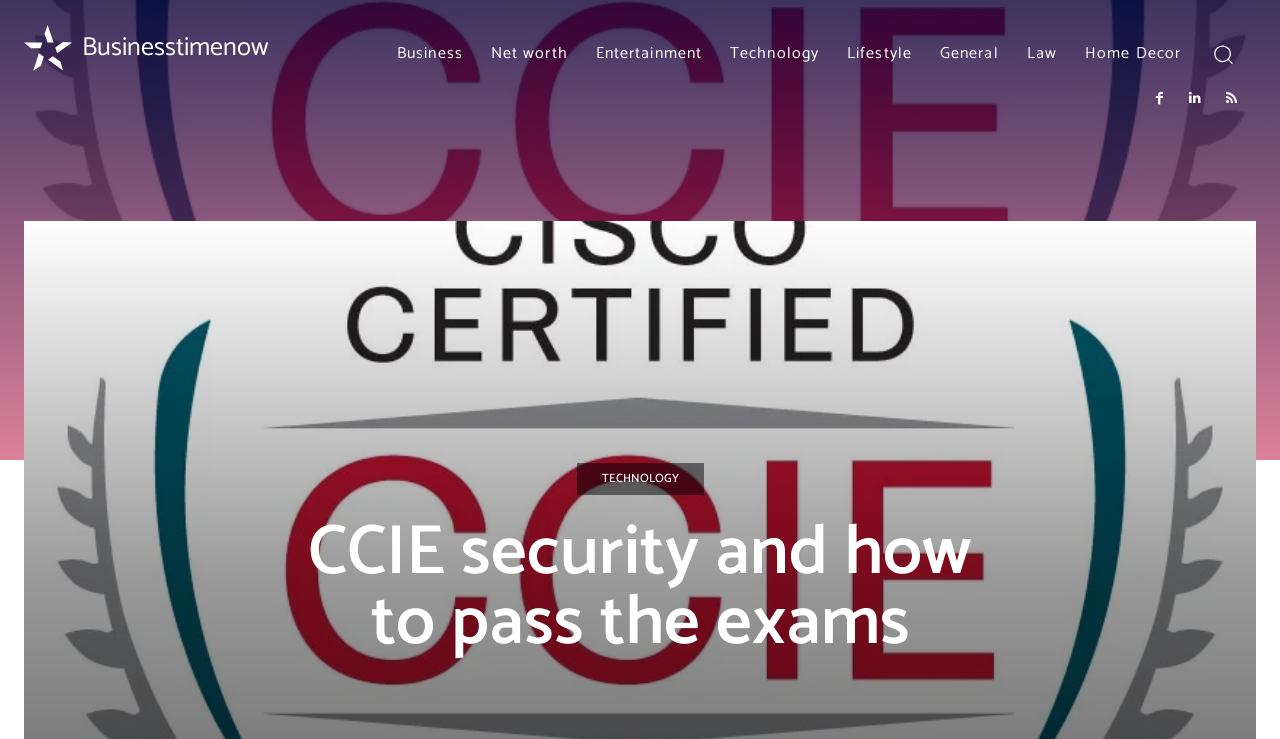Identify and provide the main heading of the webpage.

CCIE security and how to pass the exams